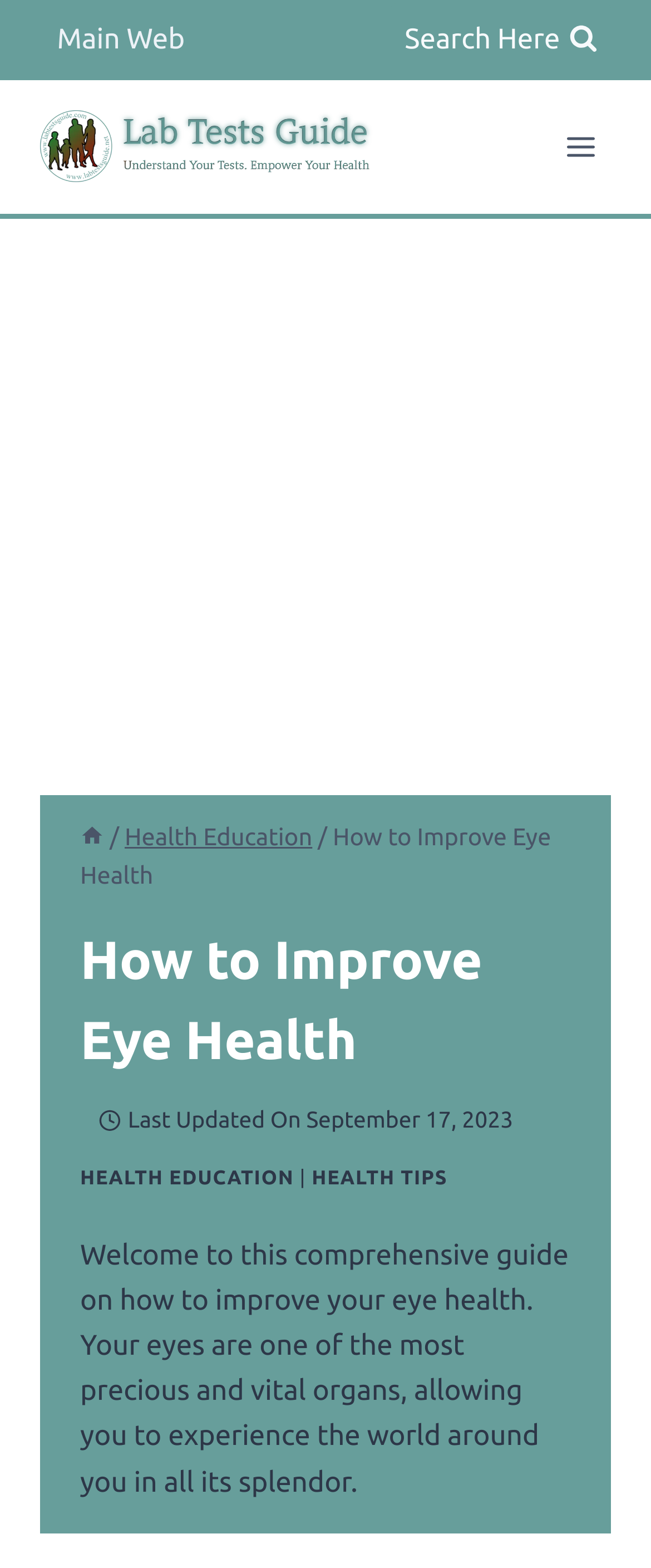What is the name of the website?
We need a detailed and meticulous answer to the question.

The name of the website can be found in the top-left corner of the webpage, where it says 'Lab Tests Guide' with an accompanying image. This is likely the logo of the website.